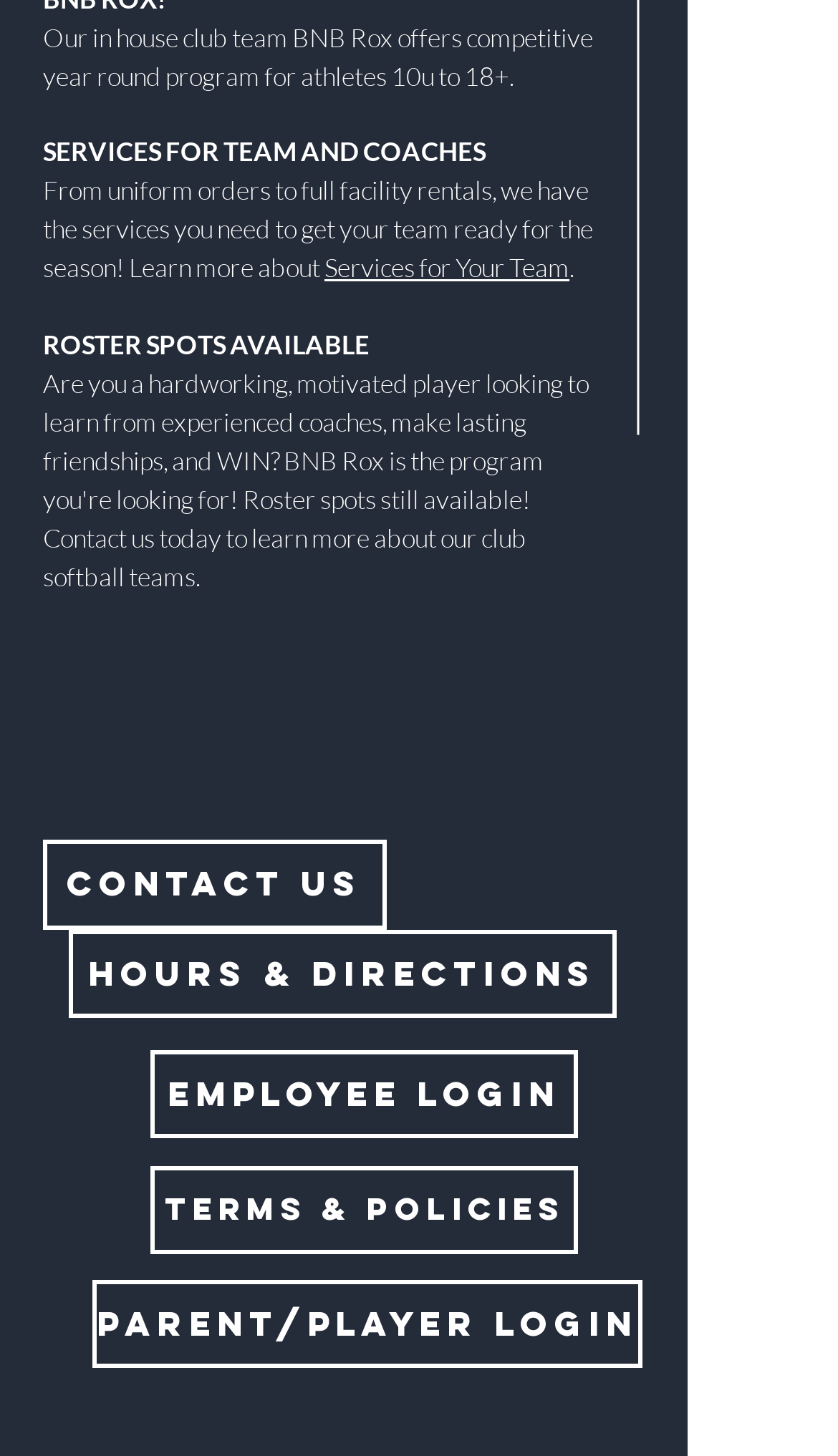Bounding box coordinates are specified in the format (top-left x, top-left y, bottom-right x, bottom-right y). All values are floating point numbers bounded between 0 and 1. Please provide the bounding box coordinate of the region this sentence describes: TERMS & POLICIES

[0.179, 0.801, 0.69, 0.861]